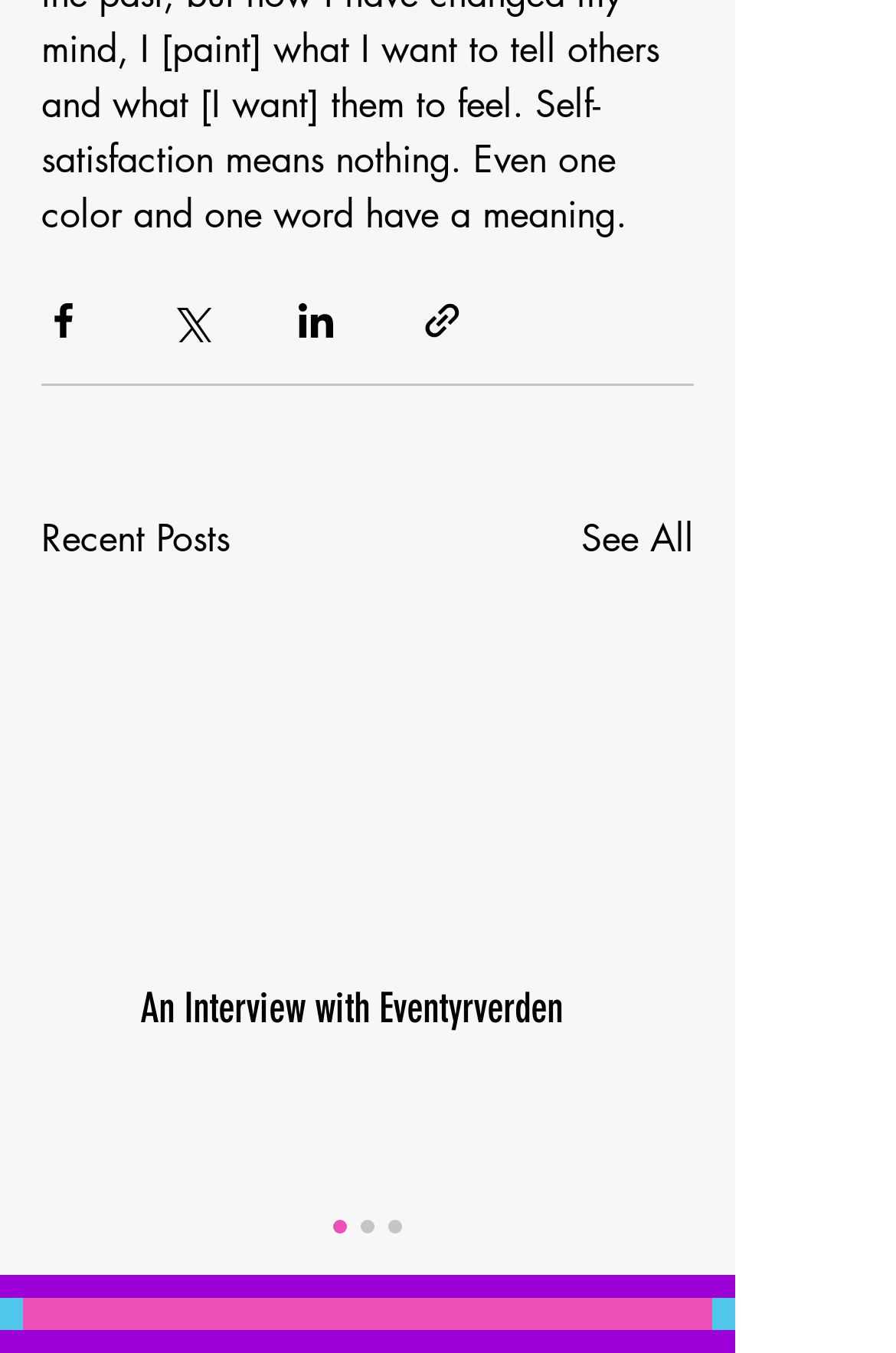What is the topic of the article with the link 'An Interview with Eventyrverden'?
Look at the screenshot and respond with one word or a short phrase.

Eventyrverden